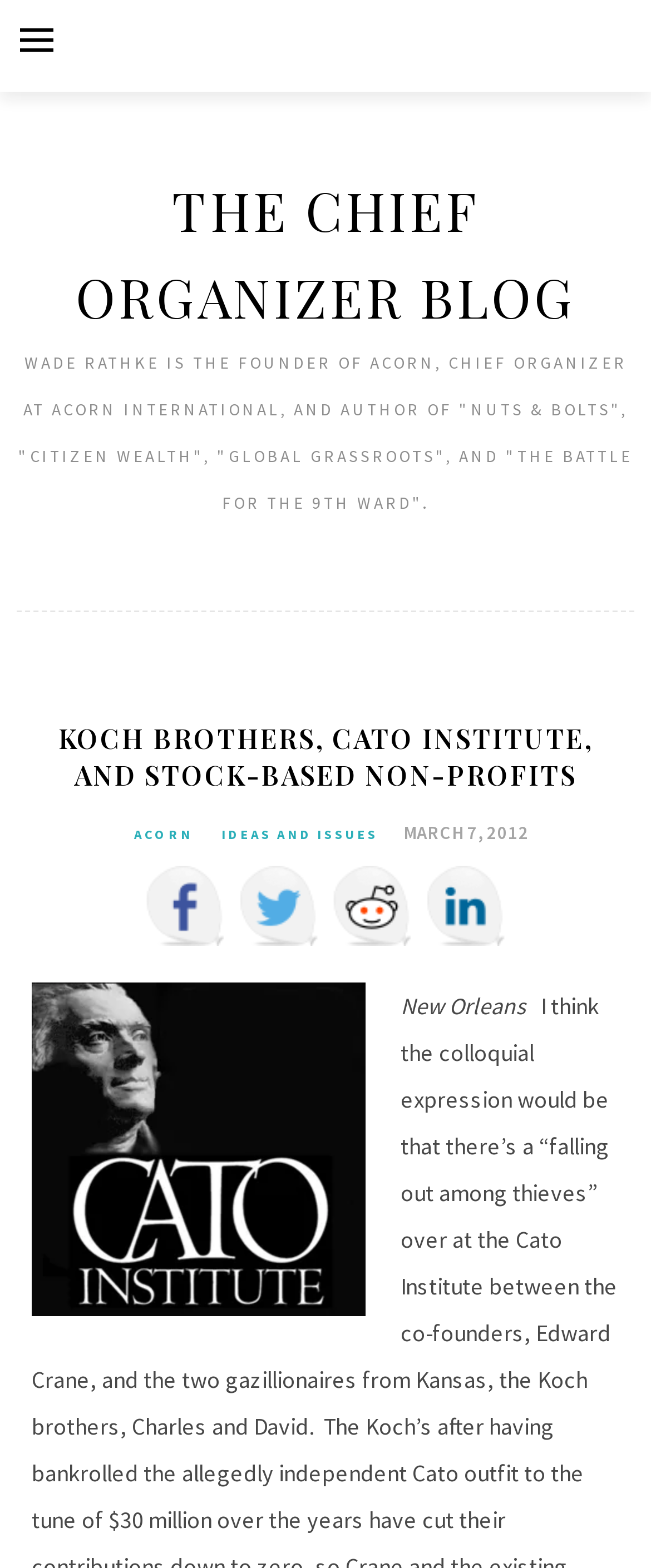Determine the bounding box coordinates of the UI element that matches the following description: "Twitter". The coordinates should be four float numbers between 0 and 1 in the format [left, top, right, bottom].

None